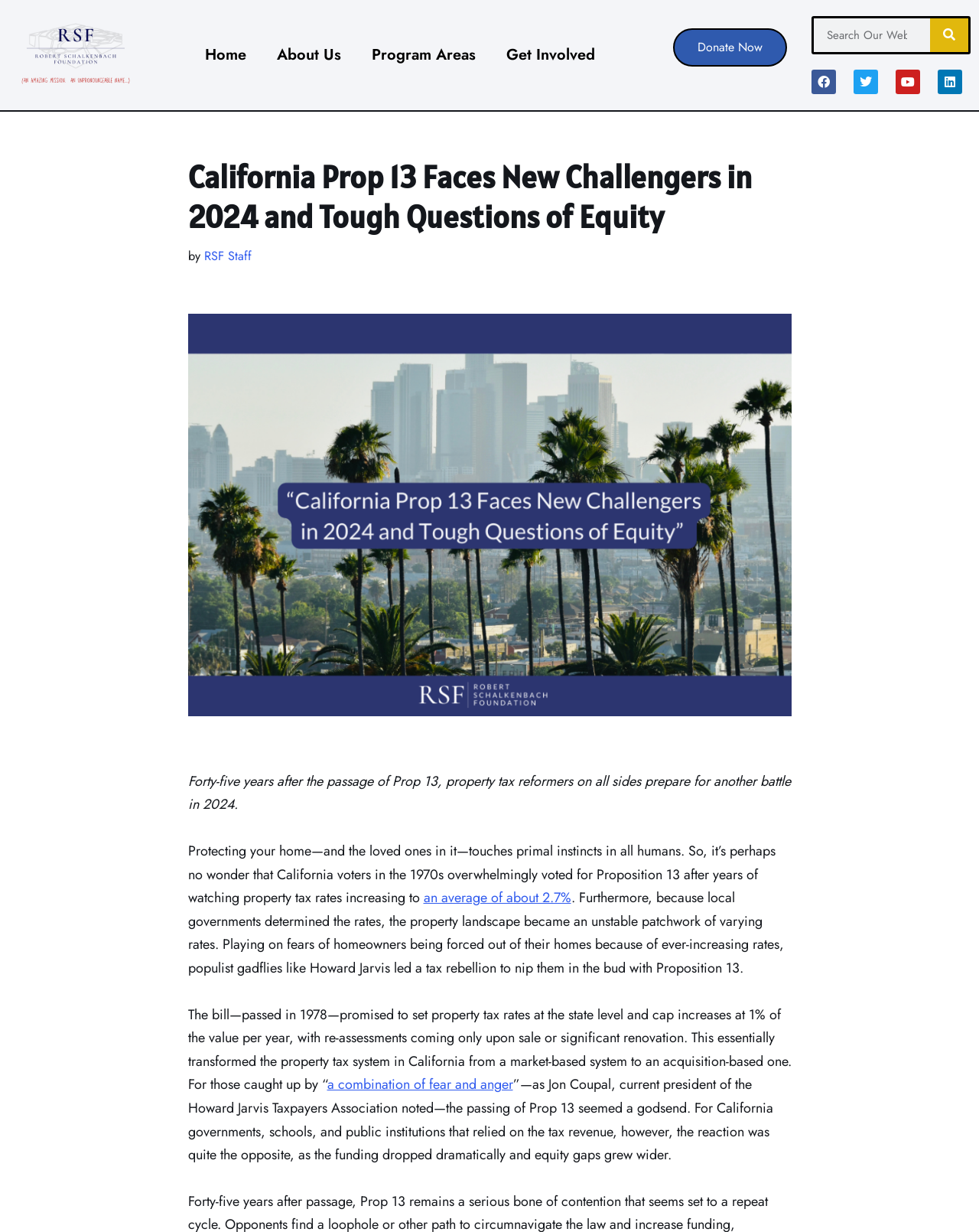Find the bounding box coordinates of the area to click in order to follow the instruction: "Log in to the forum".

None